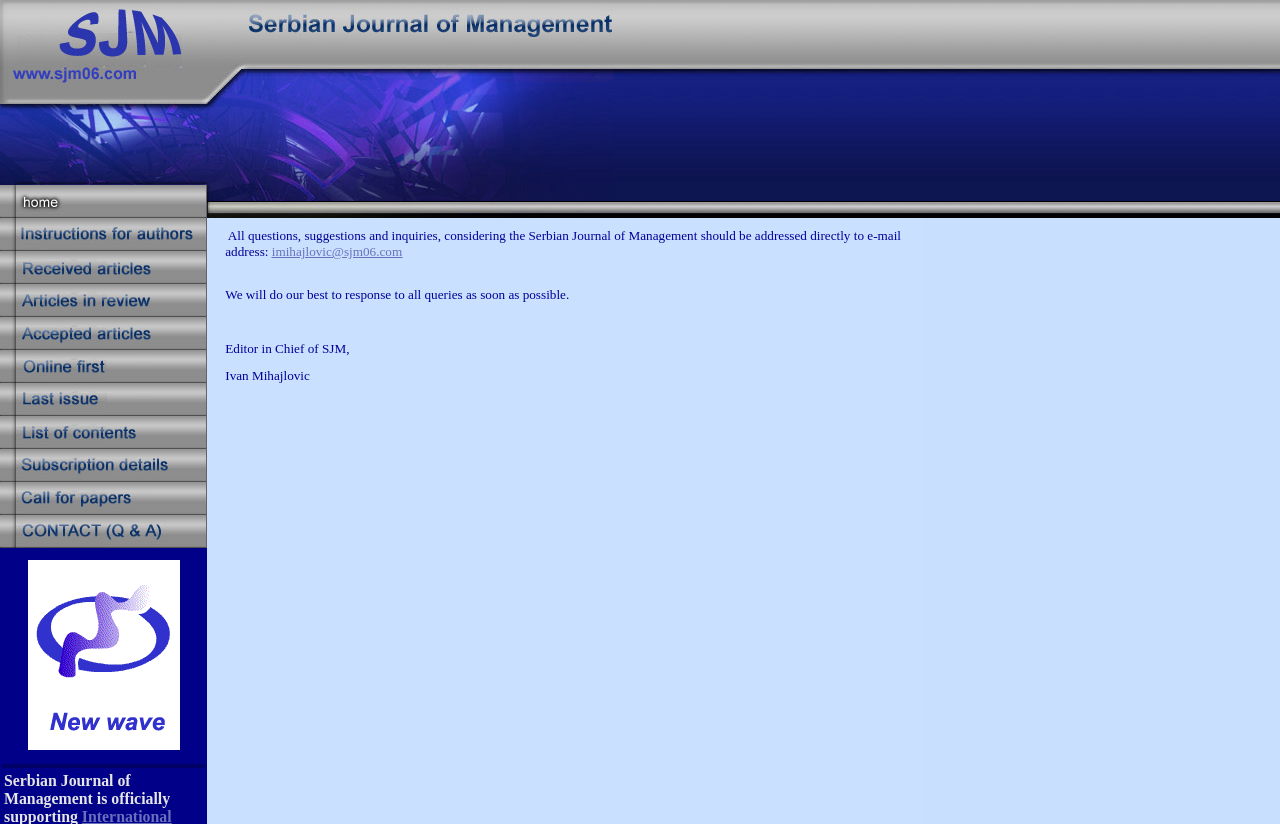Please determine the bounding box coordinates of the section I need to click to accomplish this instruction: "Click the link to go to the home page".

None